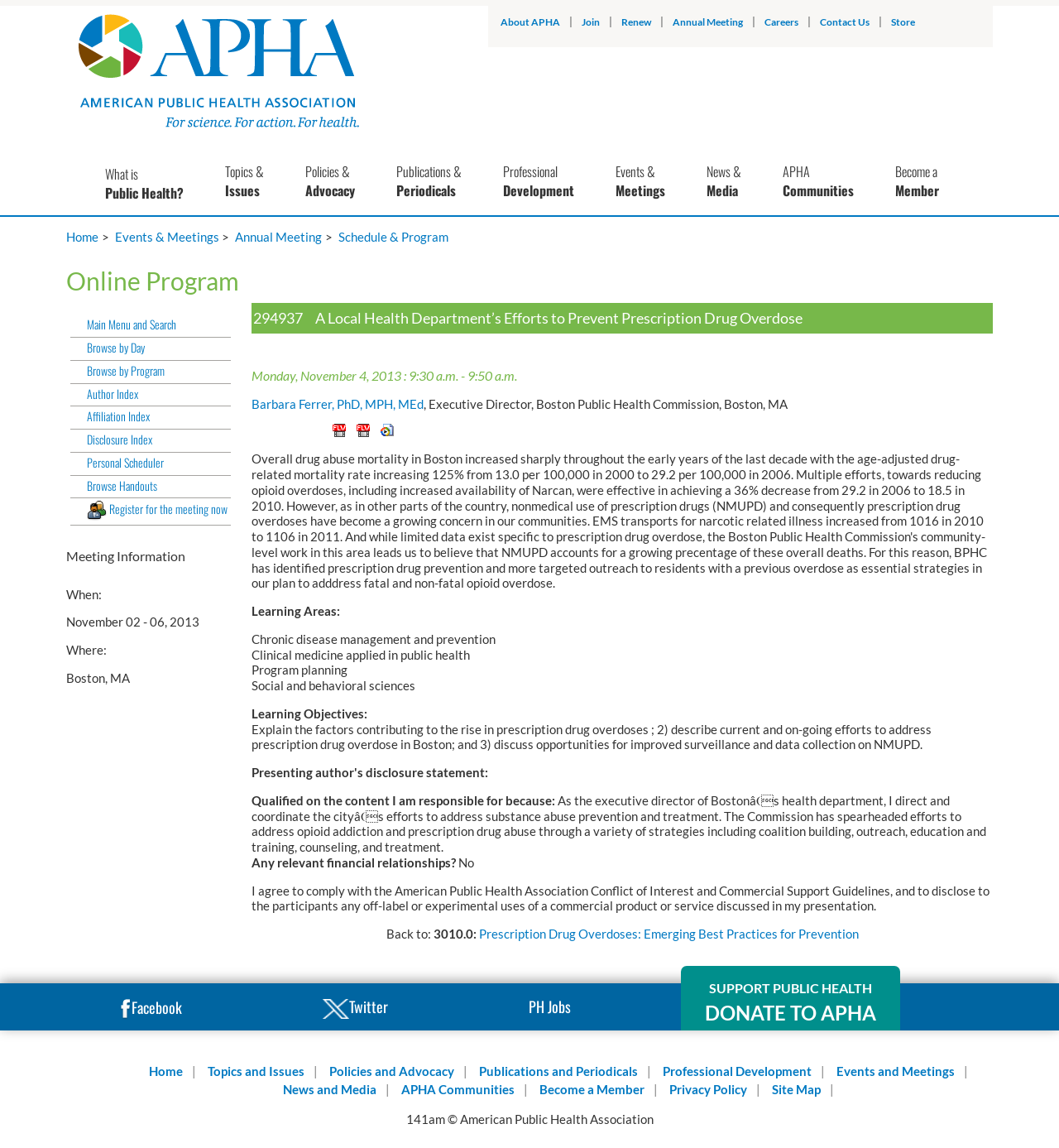Who is the presenter of the session '294937'?
Based on the visual information, provide a detailed and comprehensive answer.

I found the answer by looking at the link 'Barbara Ferrer, PhD, MPH, MEd', which is listed as the presenter of the session '294937'.